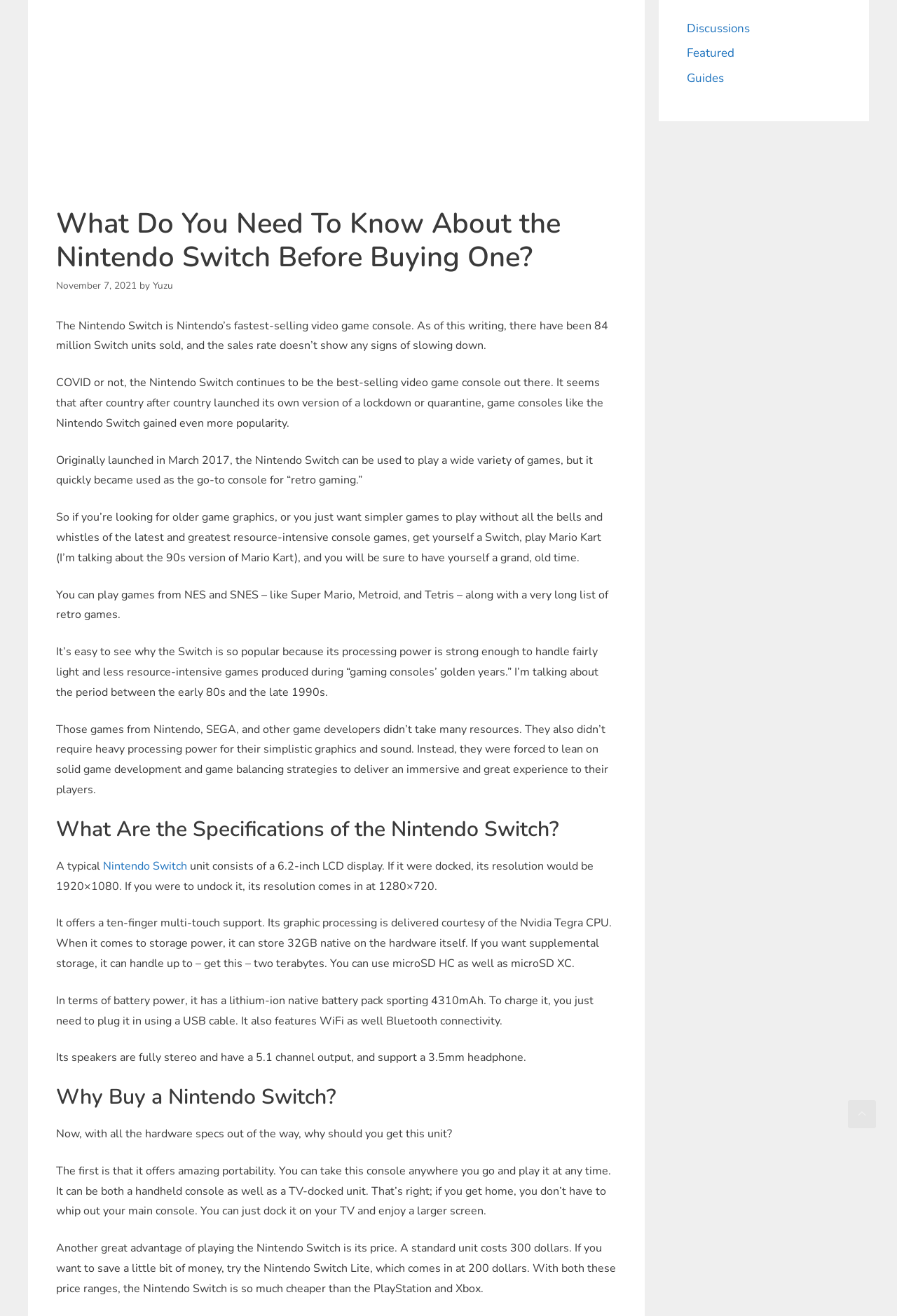Identify the bounding box for the described UI element: "Guides".

[0.766, 0.053, 0.807, 0.065]